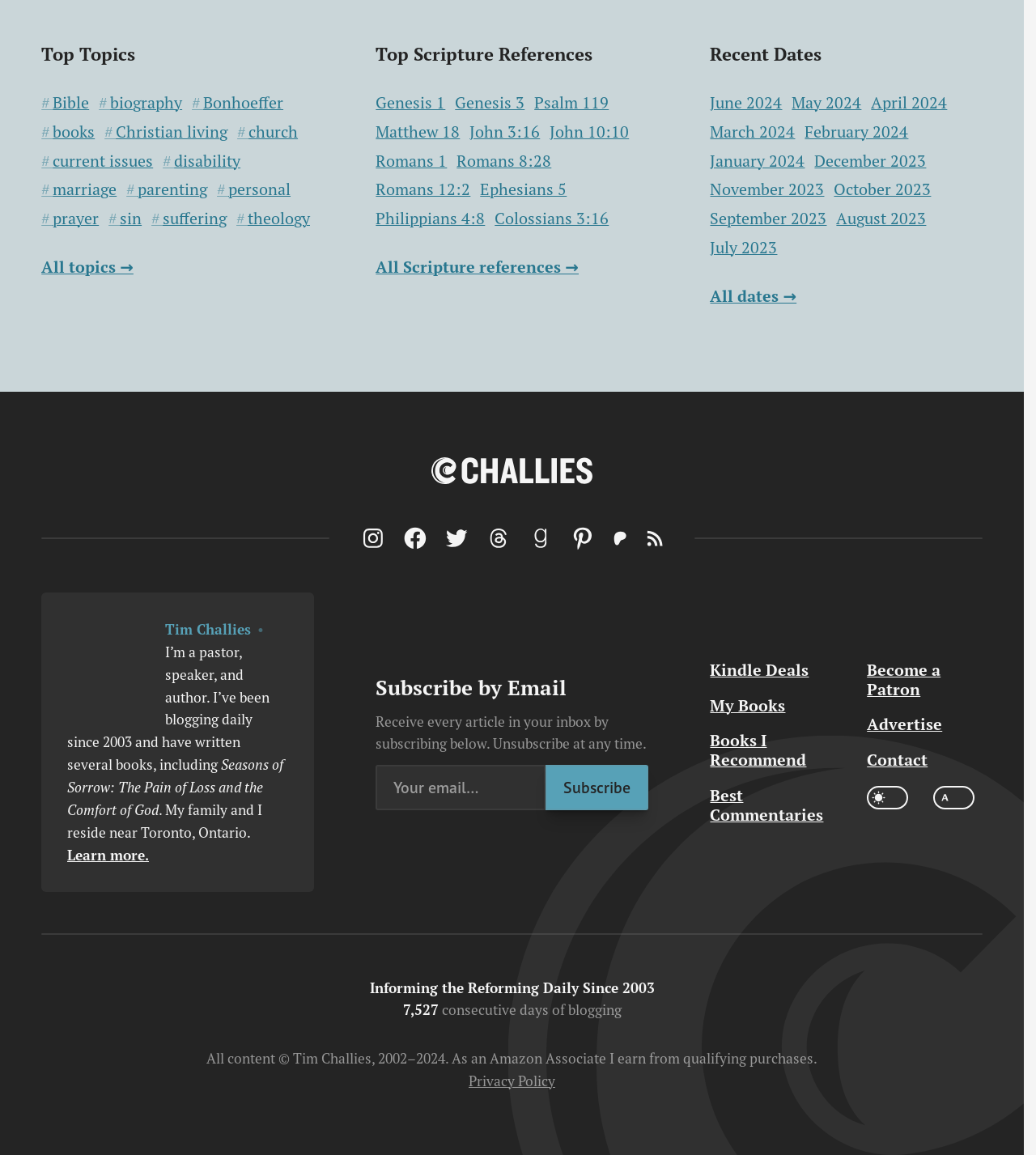Could you highlight the region that needs to be clicked to execute the instruction: "View Kindle Deals"?

[0.686, 0.571, 0.781, 0.588]